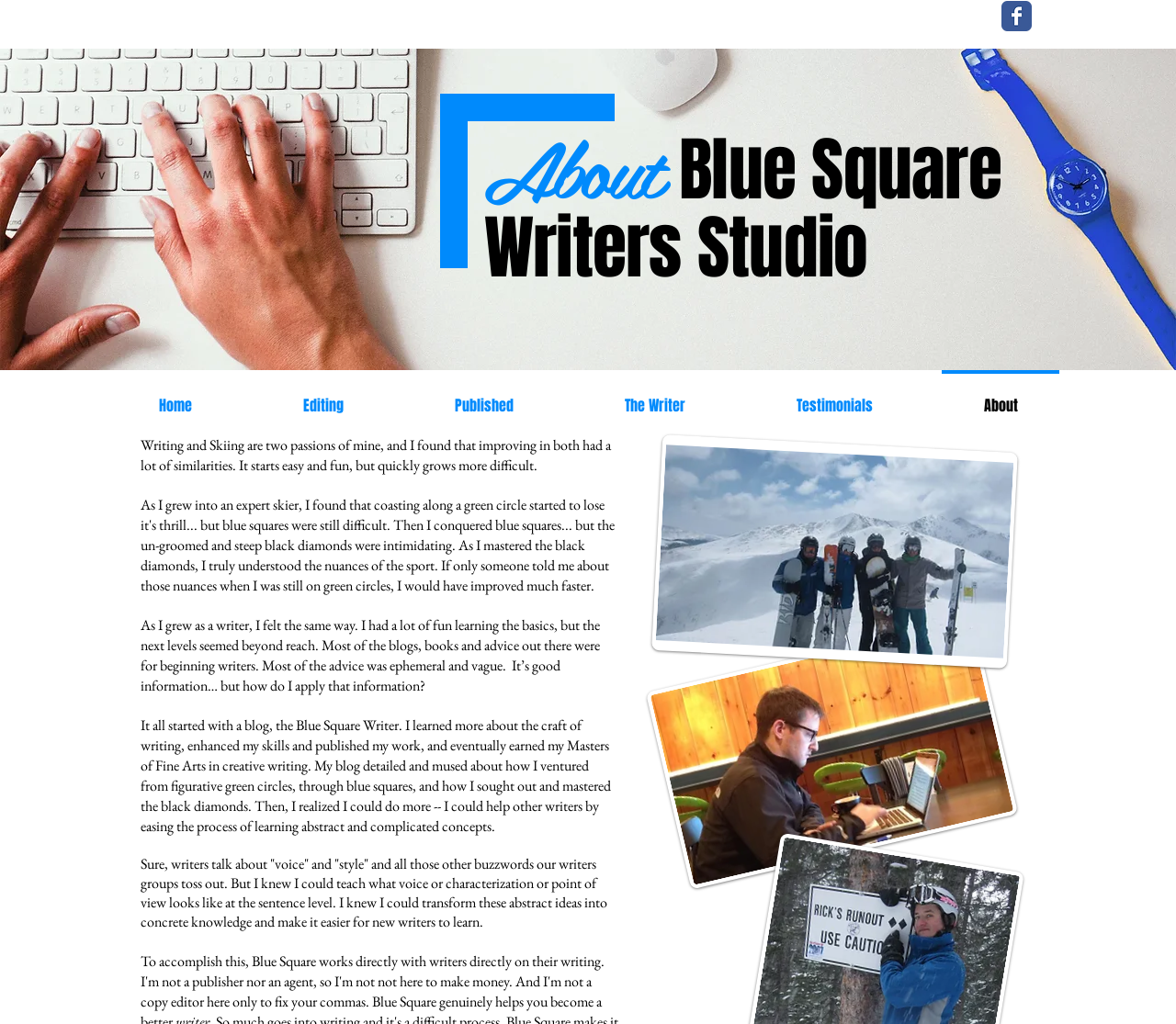Based on the element description "The Writer", predict the bounding box coordinates of the UI element.

[0.484, 0.361, 0.63, 0.415]